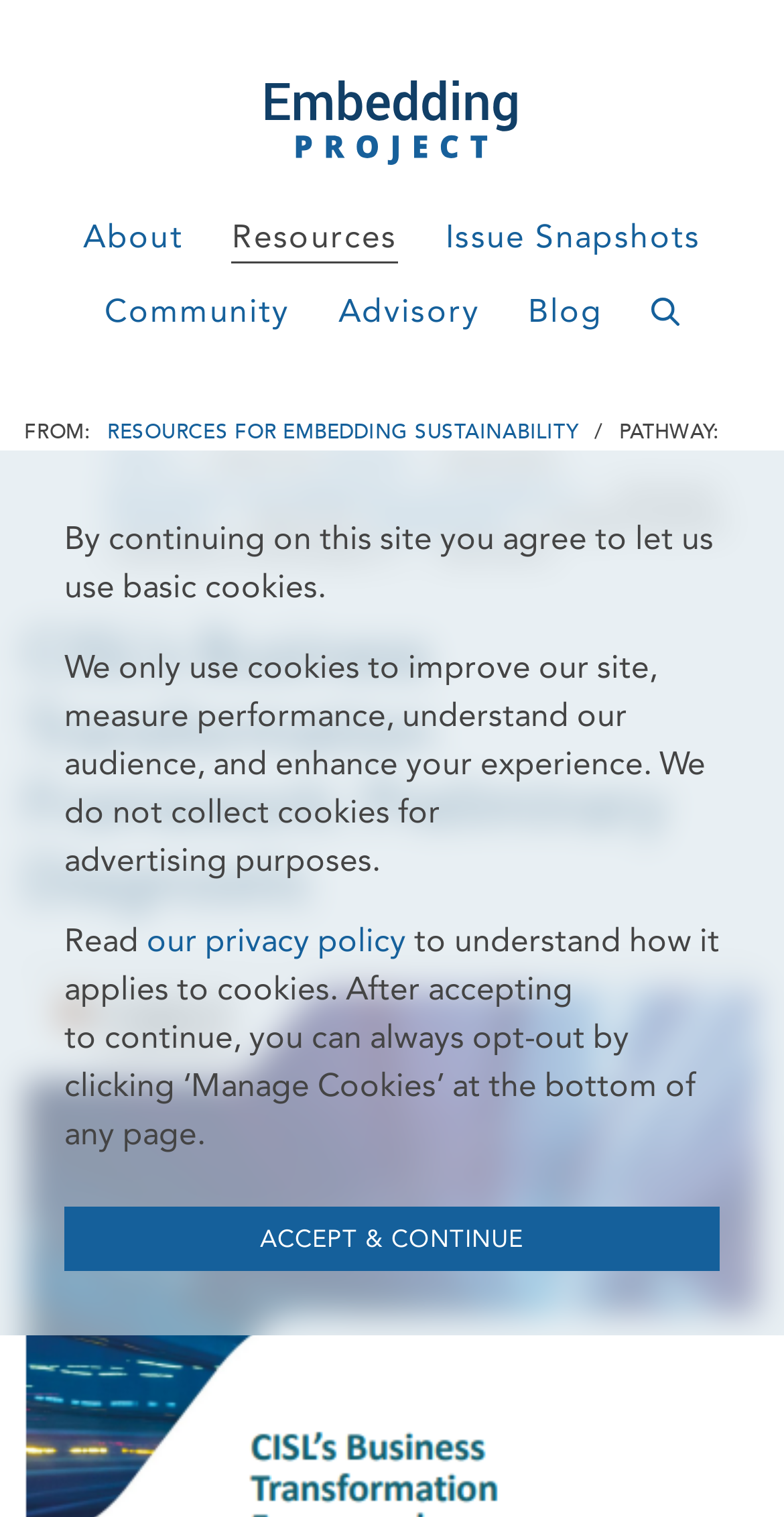Specify the bounding box coordinates of the element's region that should be clicked to achieve the following instruction: "View Issue Snapshots". The bounding box coordinates consist of four float numbers between 0 and 1, in the format [left, top, right, bottom].

[0.568, 0.141, 0.894, 0.174]